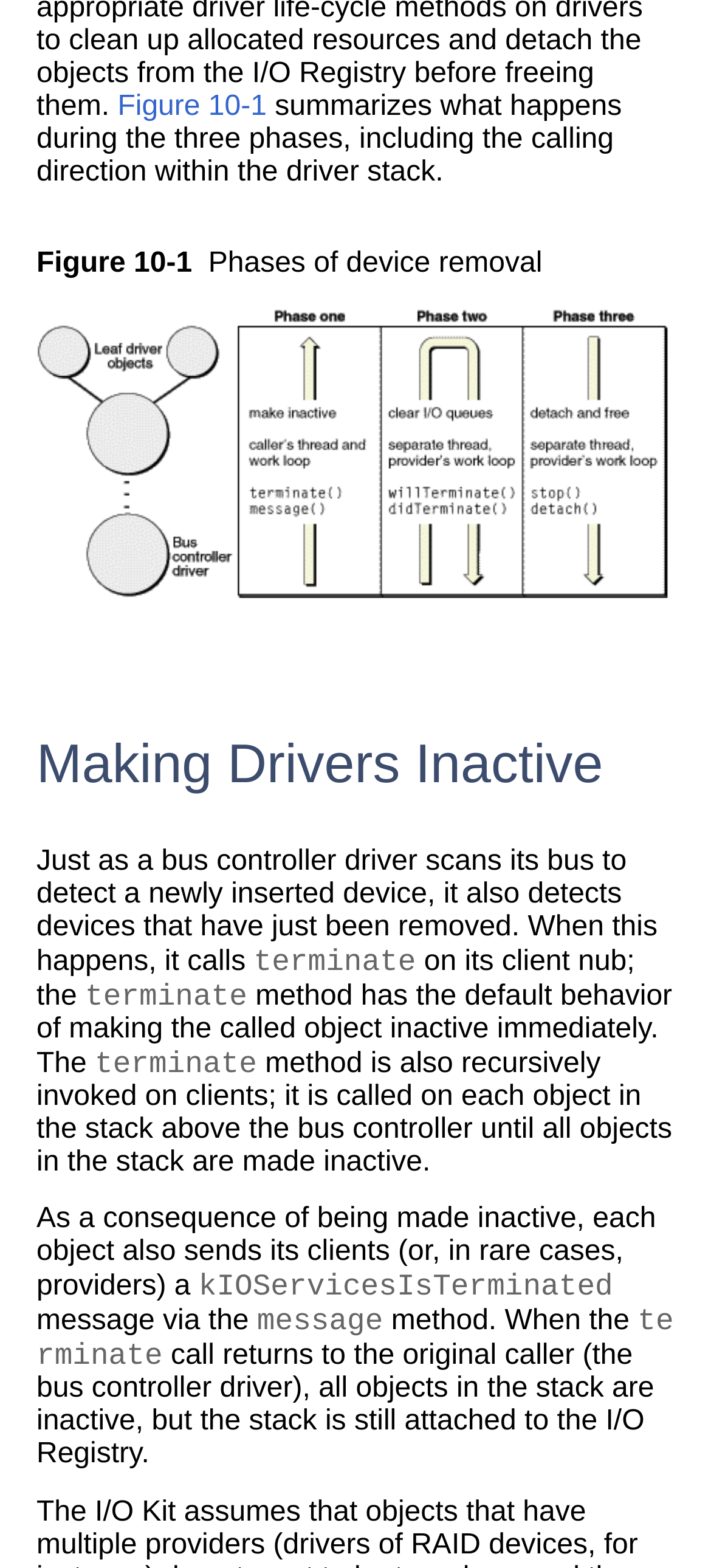What is the topic of the figure?
Using the screenshot, give a one-word or short phrase answer.

Phases of device removal